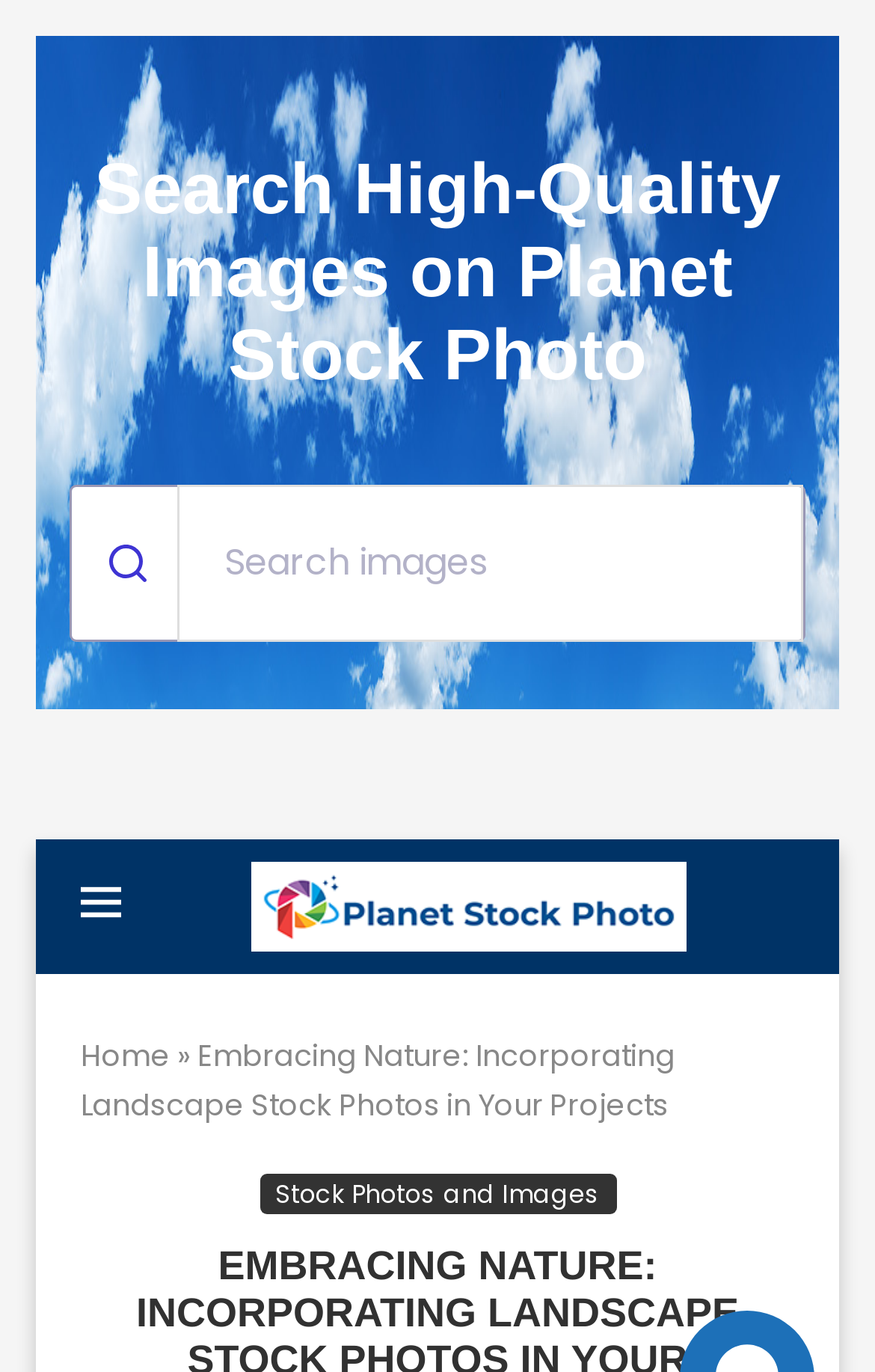What is the purpose of the search box?
From the details in the image, provide a complete and detailed answer to the question.

The search box is located at the top of the webpage, and it has a label 'Submit' and a search icon. This suggests that the user can input keywords to search for high-quality images on the Planet Stock Photo website.